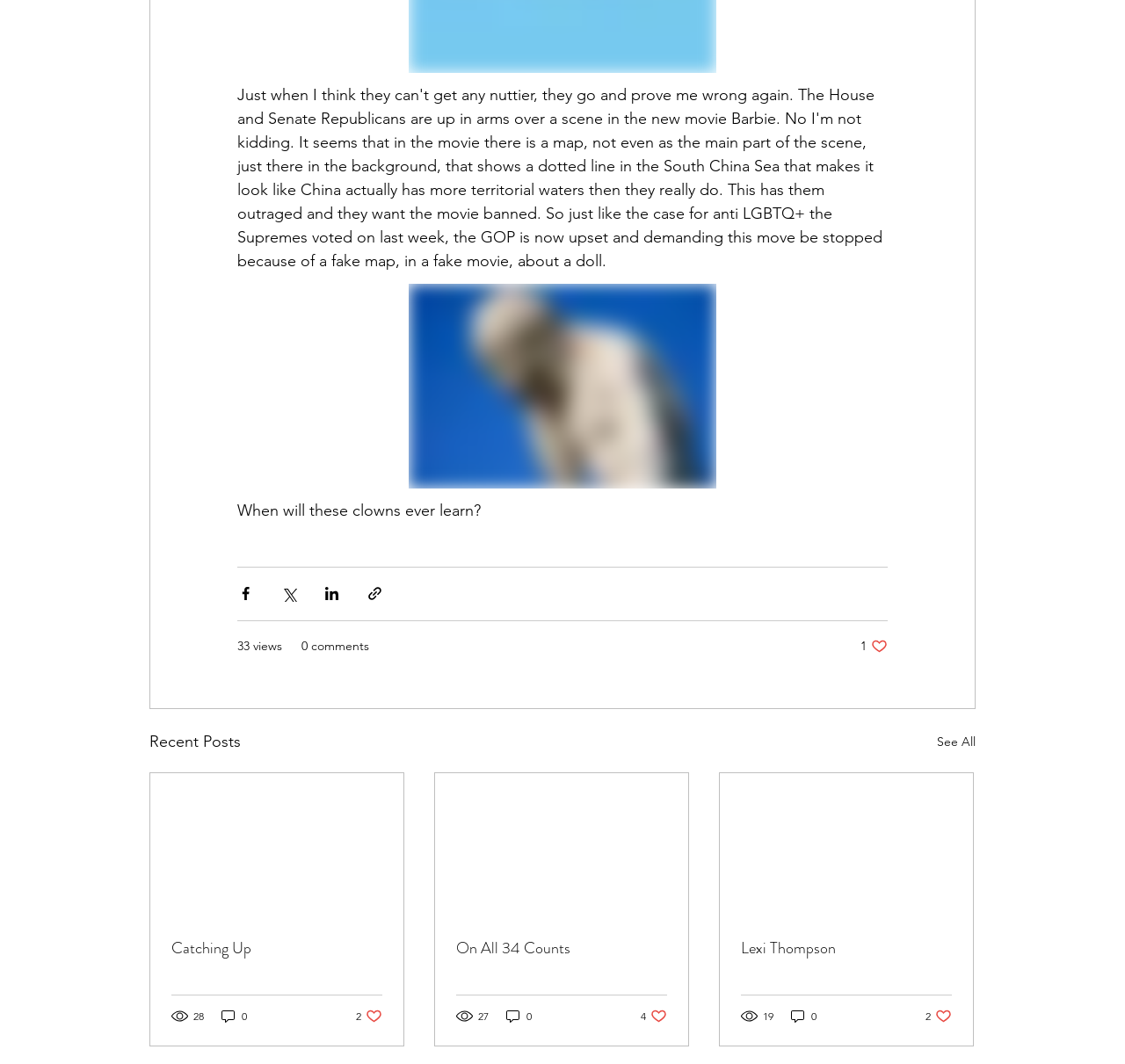Locate the bounding box coordinates of the element's region that should be clicked to carry out the following instruction: "View the recent post 'Catching Up'". The coordinates need to be four float numbers between 0 and 1, i.e., [left, top, right, bottom].

[0.152, 0.88, 0.34, 0.901]